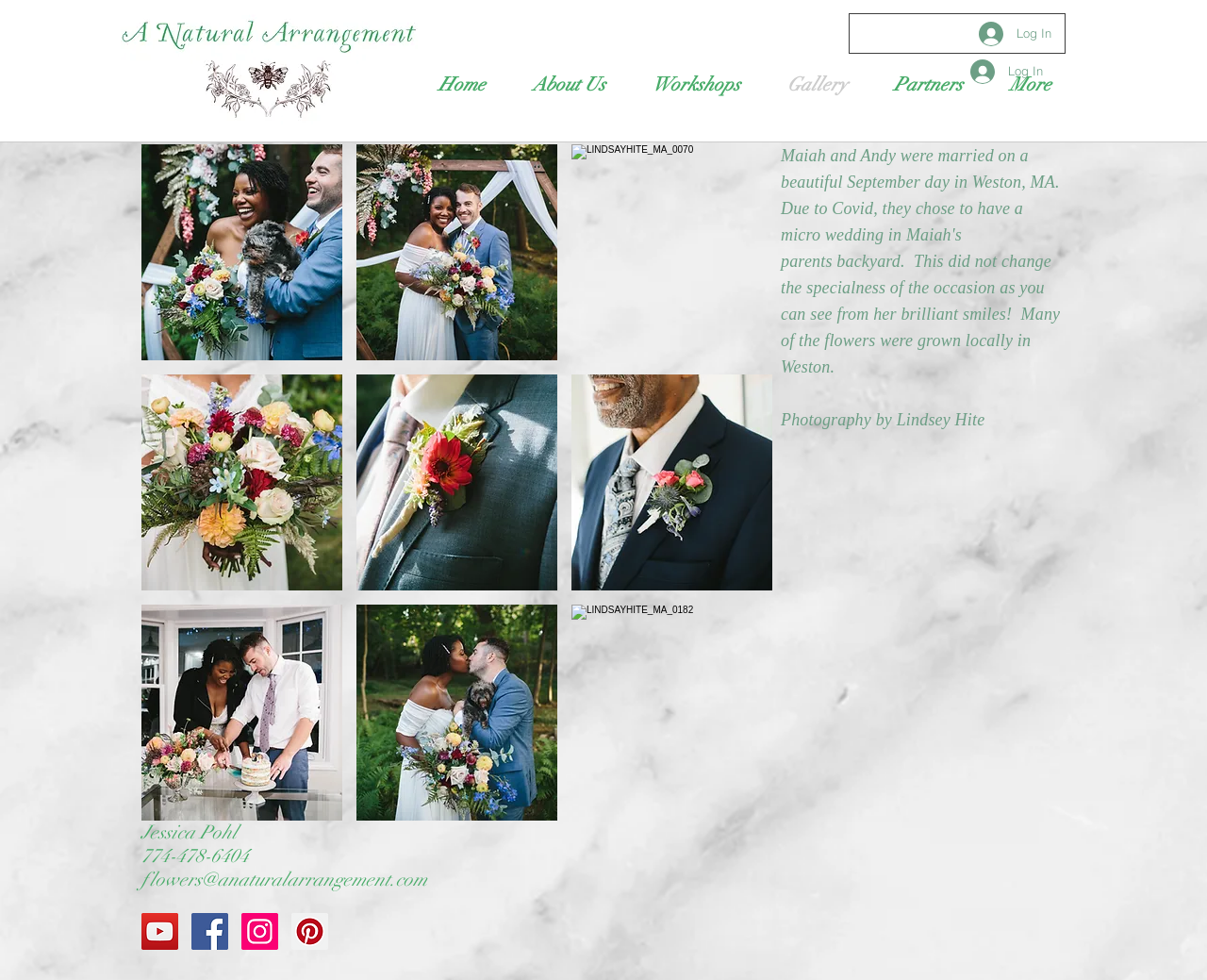Please find the bounding box coordinates of the element that needs to be clicked to perform the following instruction: "Check the 'Social Bar'". The bounding box coordinates should be four float numbers between 0 and 1, represented as [left, top, right, bottom].

[0.117, 0.932, 0.272, 0.969]